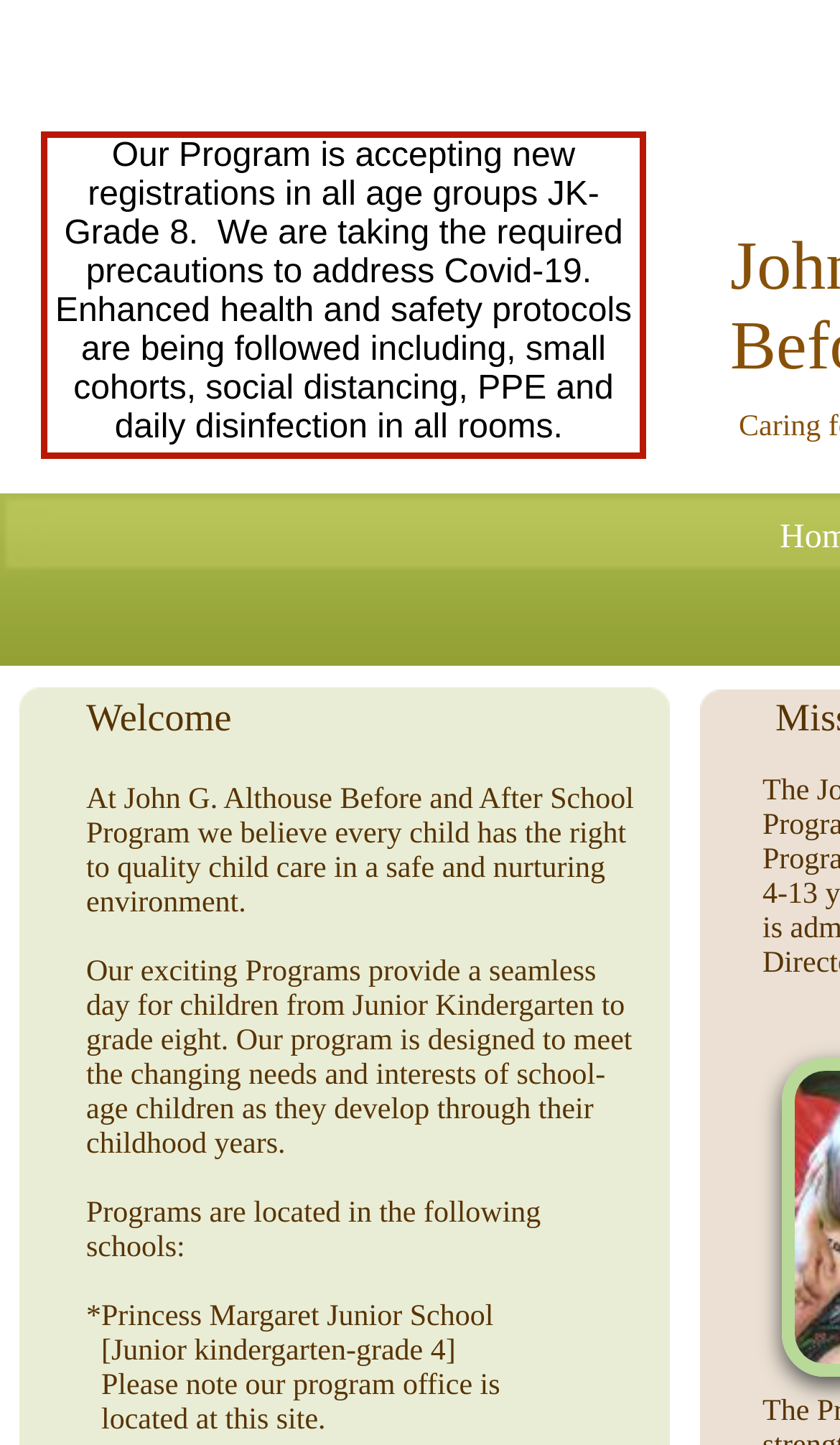Produce a meticulous description of the webpage.

The webpage is about the John G. Althouse Before and After School Program in Toronto, Ontario. At the top, there is a small image. Below the image, a "Welcome" message is displayed. 

Following the welcome message, there is a paragraph describing the program's philosophy, emphasizing the importance of quality child care in a safe and nurturing environment. 

Below this paragraph, another text block explains the program's design, catering to the needs of school-age children from Junior Kindergarten to grade eight. 

Further down, a list of programs located in specific schools is presented. The first school mentioned is Princess Margaret Junior School, which offers programs for children from Junior Kindergarten to grade 4. 

A note is placed below this list, stating that the program office is located at the same site. 

At the very top left of the page, there is a separate section announcing that the program is accepting new registrations for all age groups, from Junior Kindergarten to Grade 8, and outlining the measures taken to address Covid-19, including enhanced health and safety protocols.